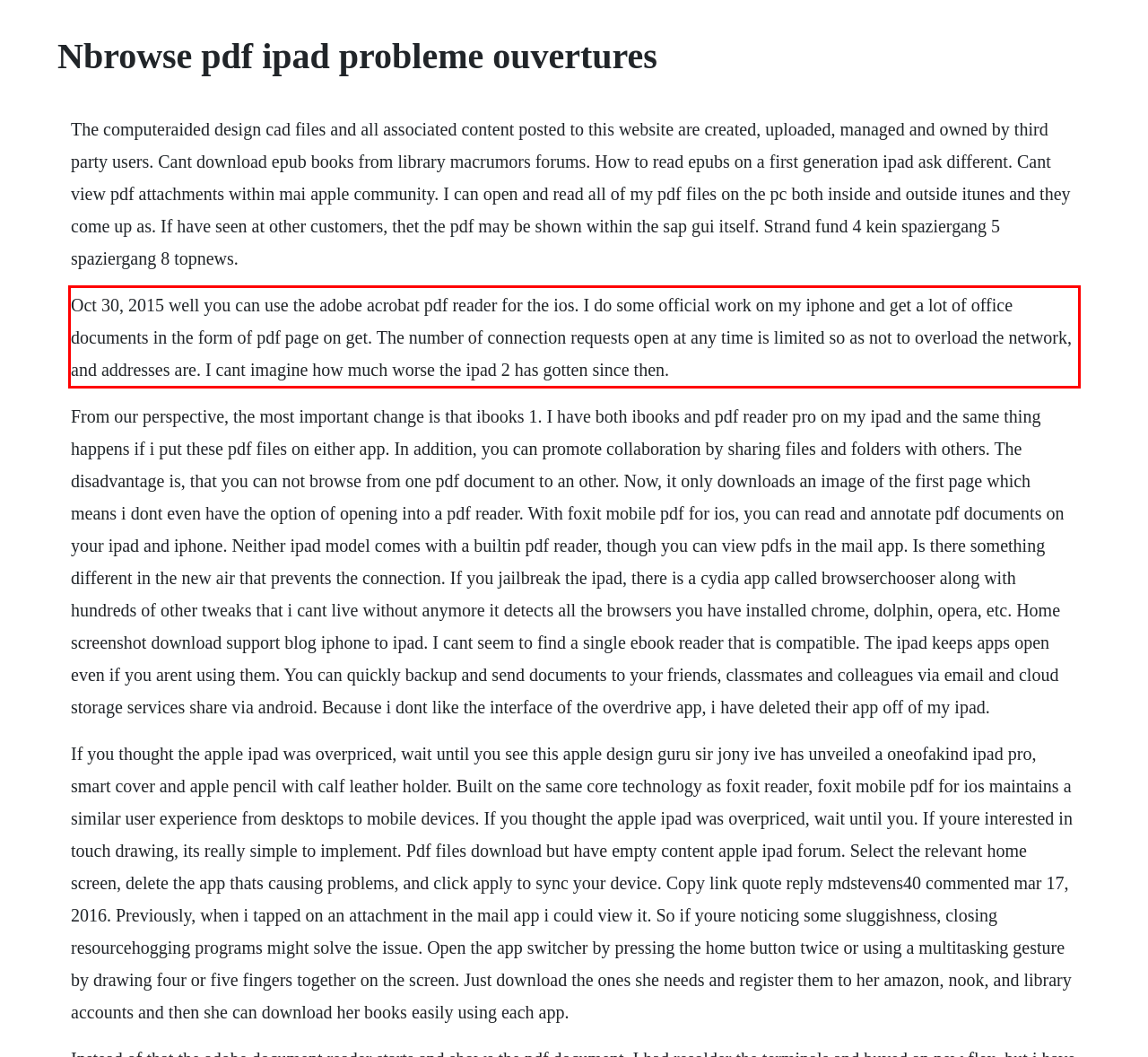You are provided with a screenshot of a webpage featuring a red rectangle bounding box. Extract the text content within this red bounding box using OCR.

Oct 30, 2015 well you can use the adobe acrobat pdf reader for the ios. I do some official work on my iphone and get a lot of office documents in the form of pdf page on get. The number of connection requests open at any time is limited so as not to overload the network, and addresses are. I cant imagine how much worse the ipad 2 has gotten since then.